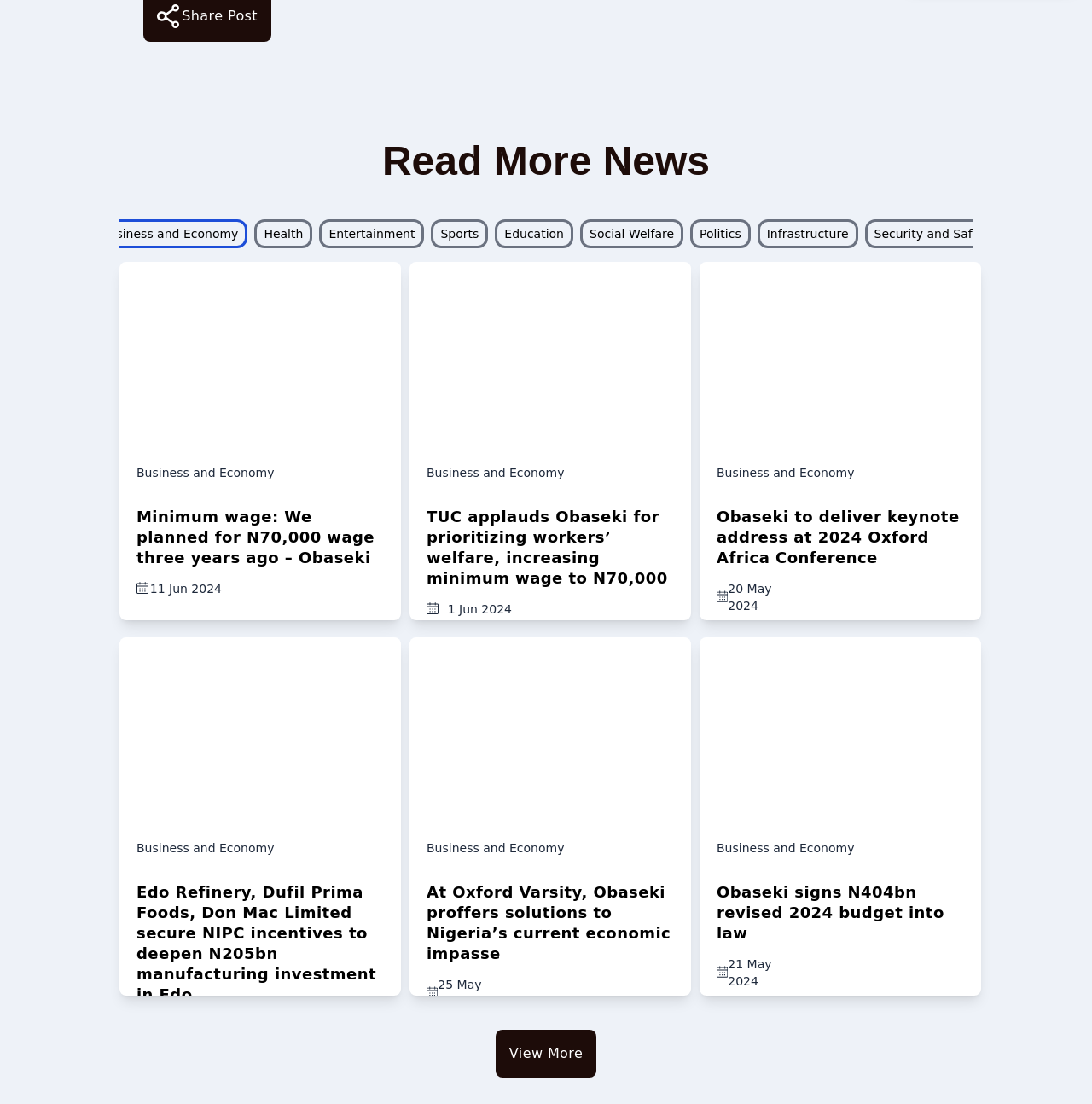Provide the bounding box coordinates of the HTML element this sentence describes: "Social Welfare". The bounding box coordinates consist of four float numbers between 0 and 1, i.e., [left, top, right, bottom].

[0.531, 0.199, 0.626, 0.225]